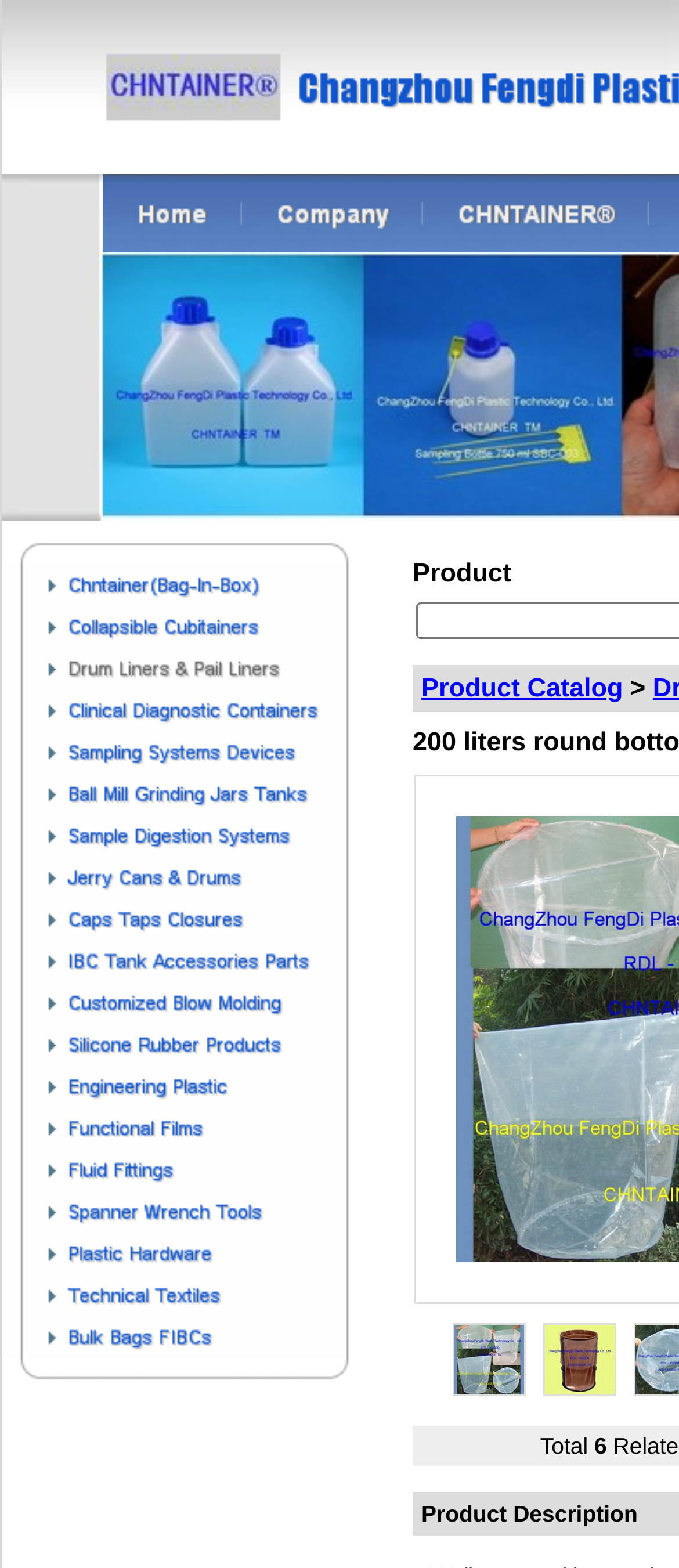Please determine the bounding box coordinates of the element to click in order to execute the following instruction: "View Chntainer(Bag-In-Box) products". The coordinates should be four float numbers between 0 and 1, specified as [left, top, right, bottom].

[0.003, 0.374, 0.515, 0.39]